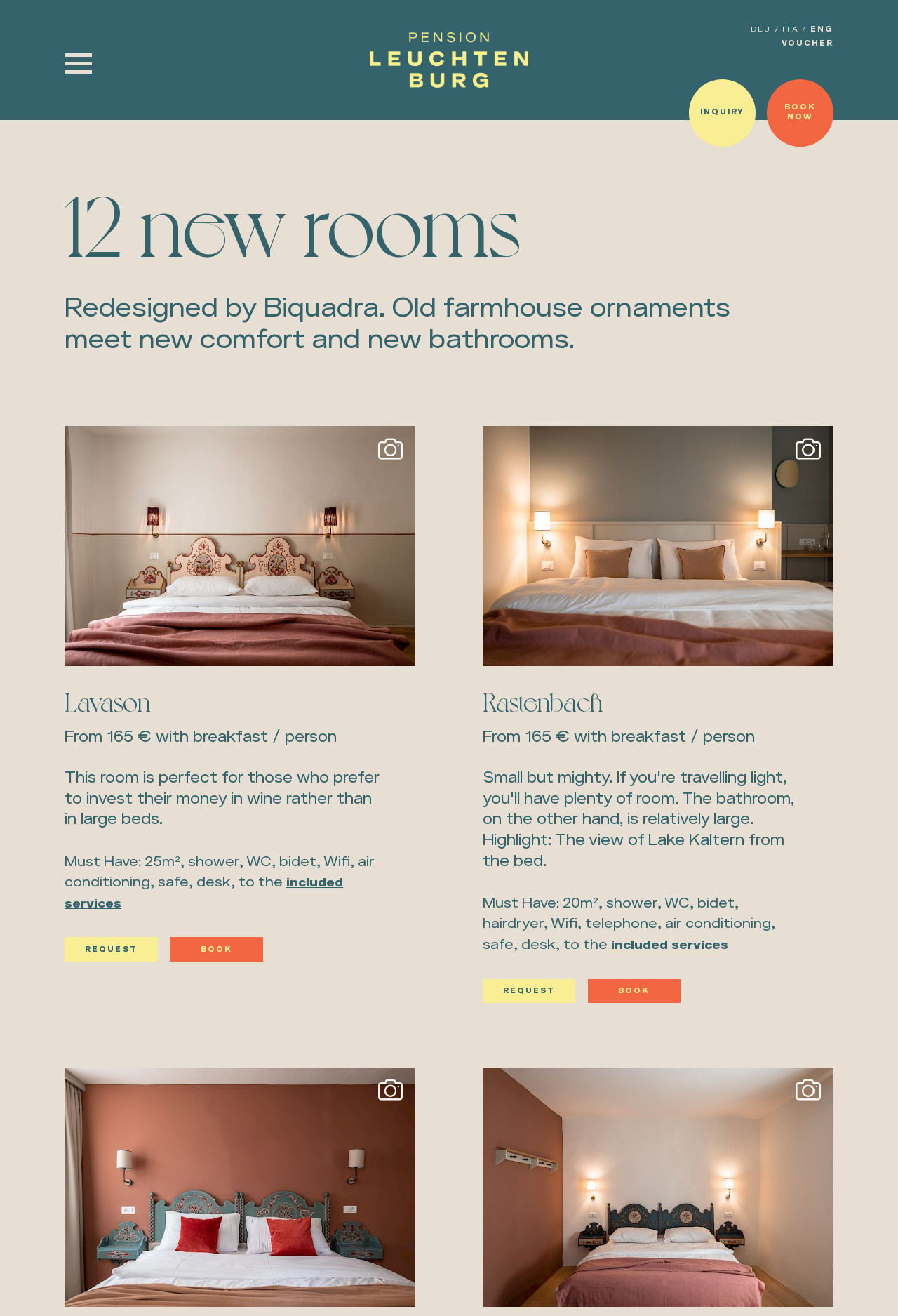What can I do with the 'BOOK NOW' link?
Provide a thorough and detailed answer to the question.

I inferred this by looking at the link element with the text 'BOOK NOW' and assuming it allows users to book a room, given the context of the webpage which appears to be a hotel or accommodation website.